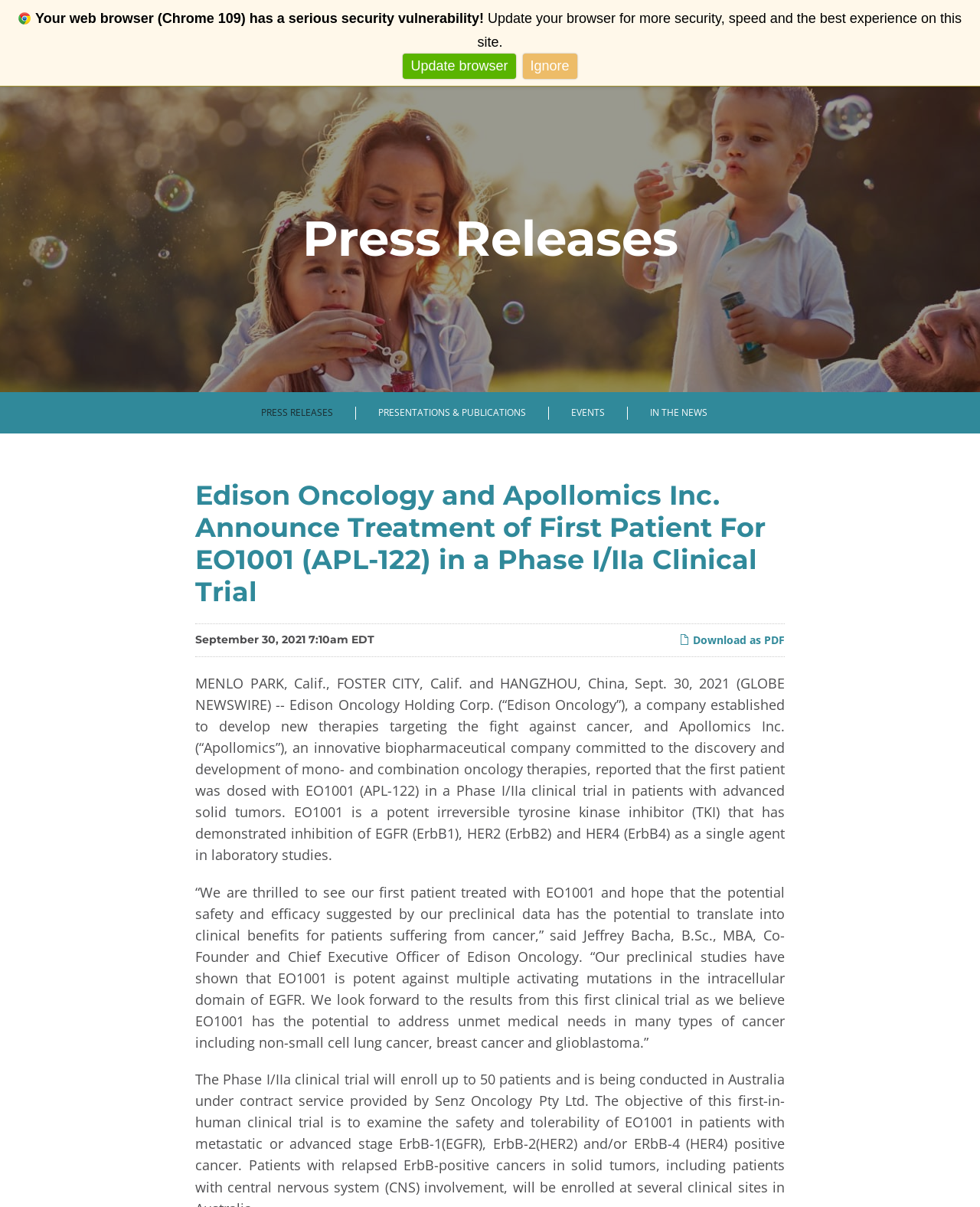How many links are there in the top navigation menu?
Please provide a detailed and comprehensive answer to the question.

I counted the number of link elements in the top navigation menu, which are 'HOME', 'ABOUT', 'TECHNOLOGY', 'PRODUCT PIPELINE', 'NEWS & MEDIA', and 'CONTACT'.